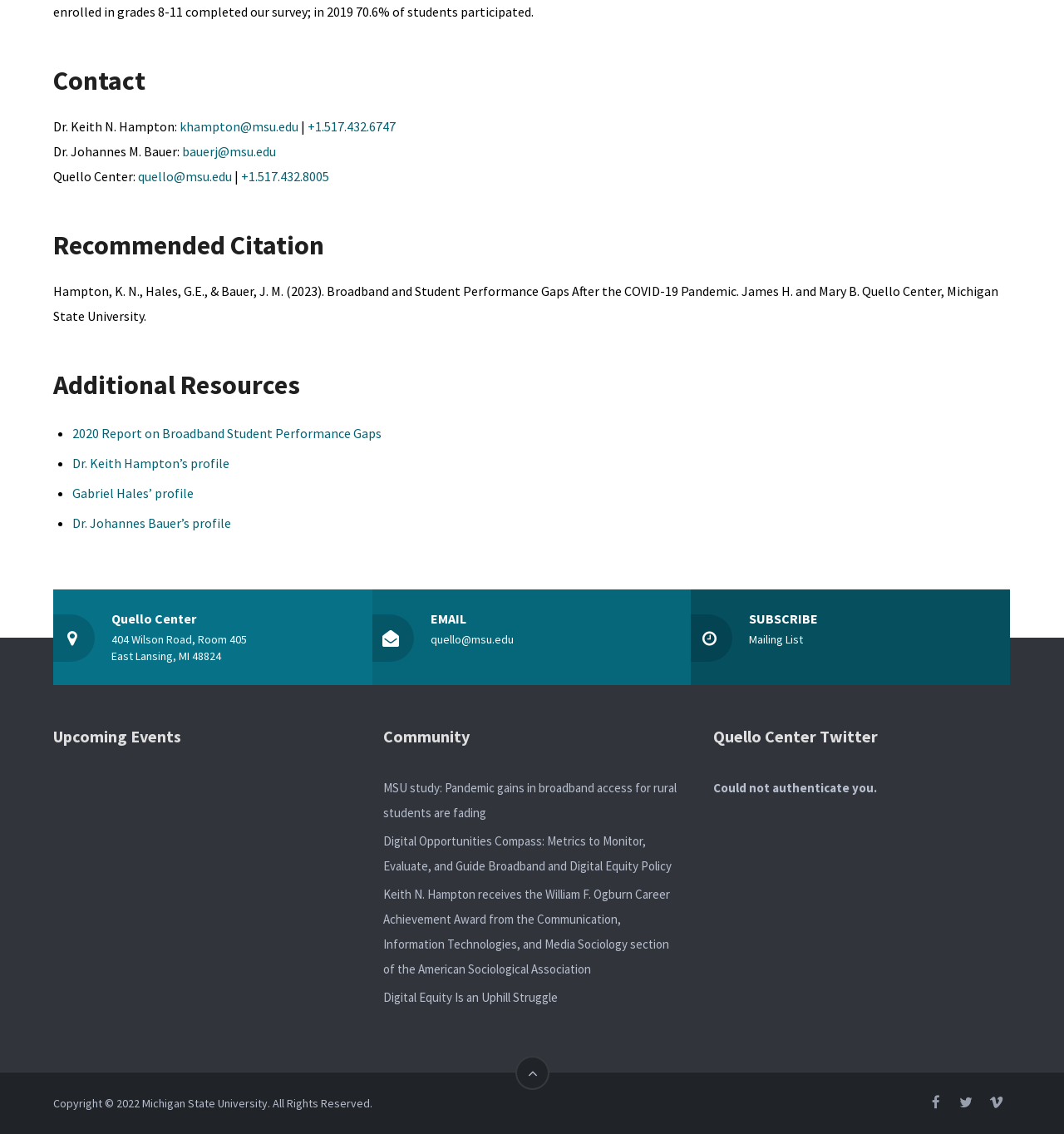Determine the bounding box coordinates for the area you should click to complete the following instruction: "Check the Quello Center Twitter".

[0.67, 0.626, 0.949, 0.666]